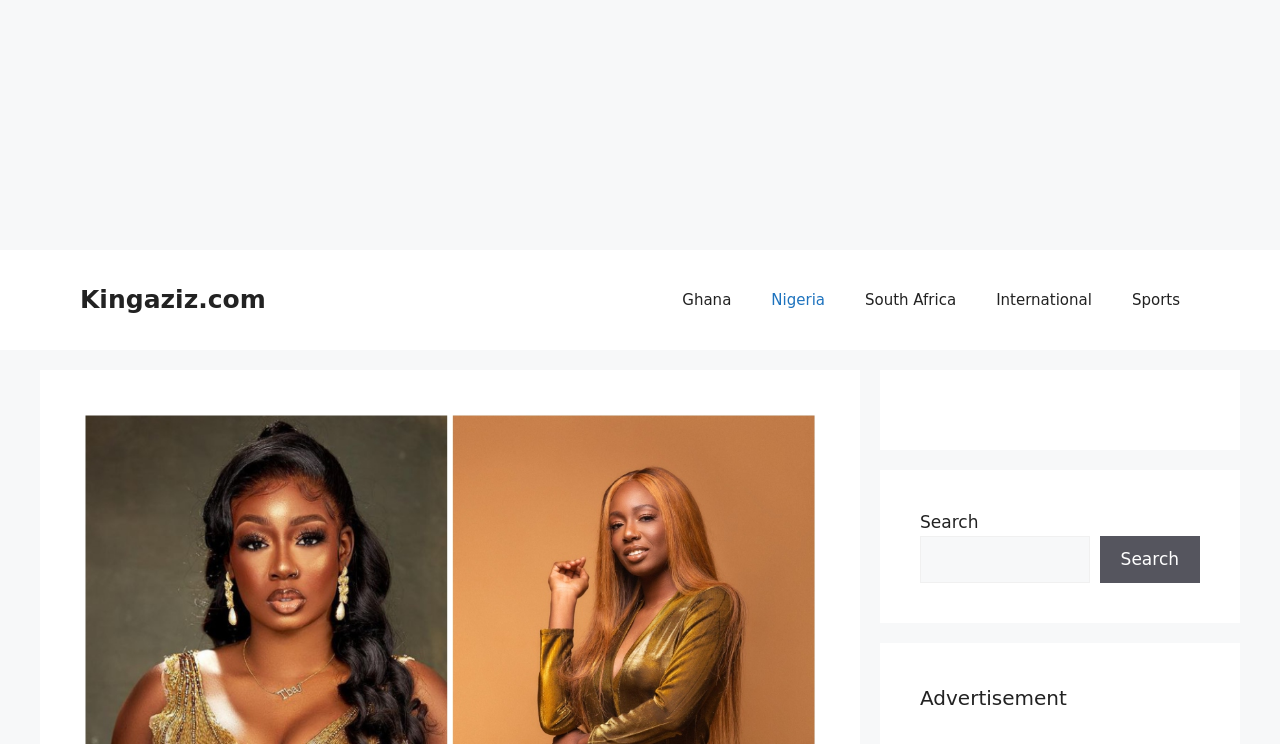What is the name of the website?
Could you please answer the question thoroughly and with as much detail as possible?

The name of the website can be found at the top left corner of the webpage, where it says 'Kingaziz.com' in a banner element.